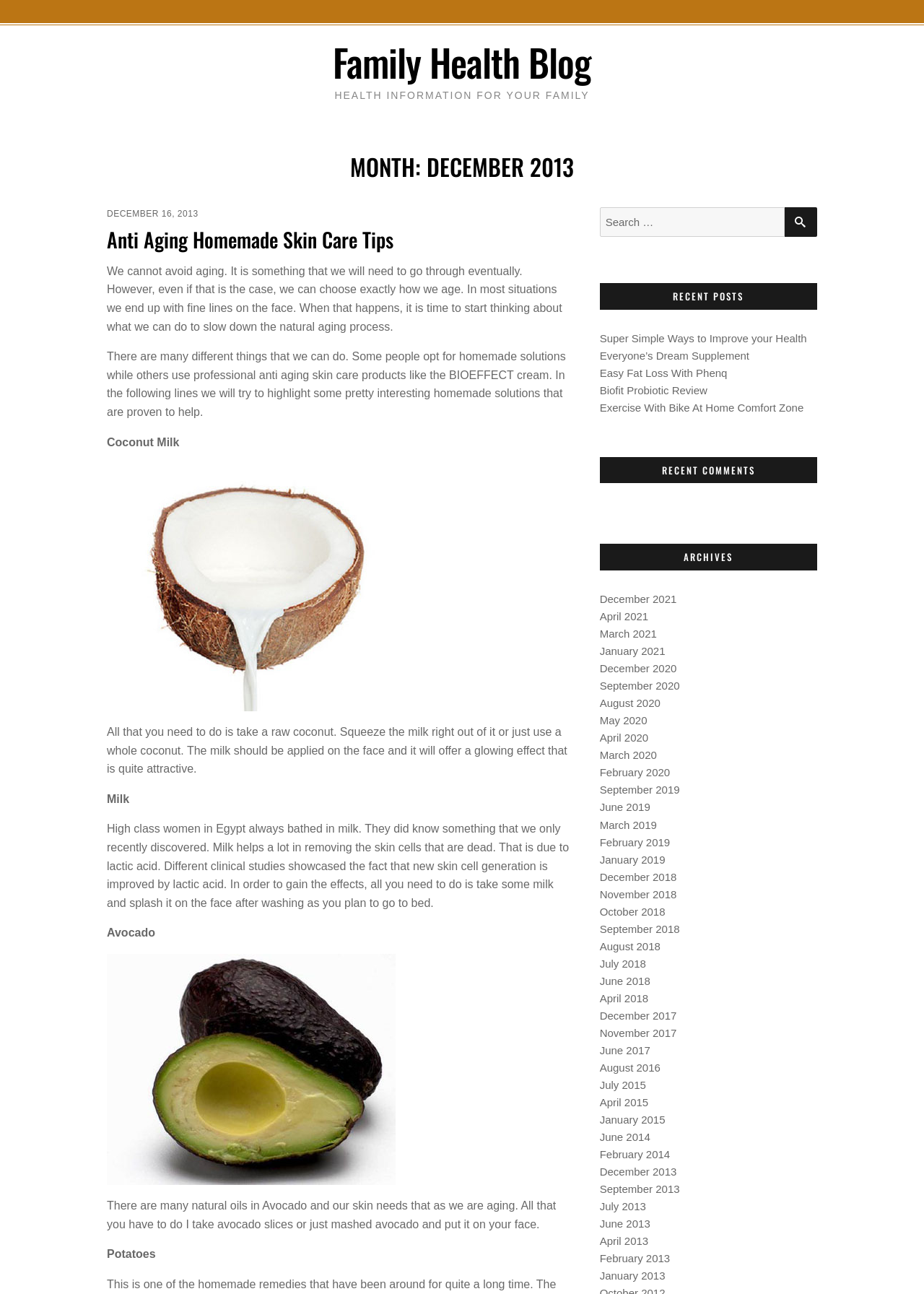Please determine the bounding box coordinates for the element that should be clicked to follow these instructions: "Read recent post about Super Simple Ways to Improve your Health".

[0.649, 0.256, 0.873, 0.266]